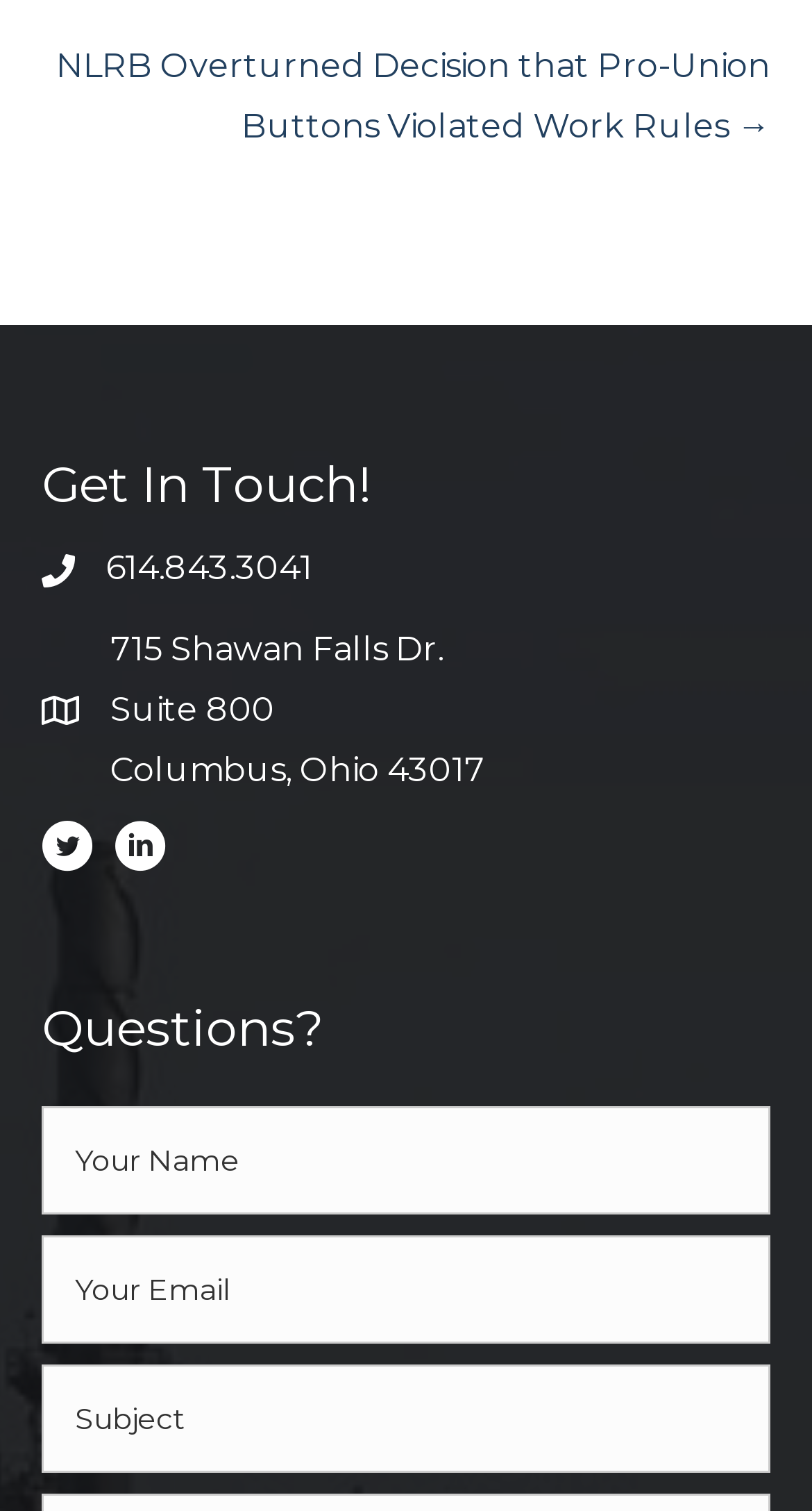Given the content of the image, can you provide a detailed answer to the question?
What is the phone number to get in touch?

I found the phone number by looking at the link element with the text '614.843.3041' which is located below the 'Get In Touch!' heading.